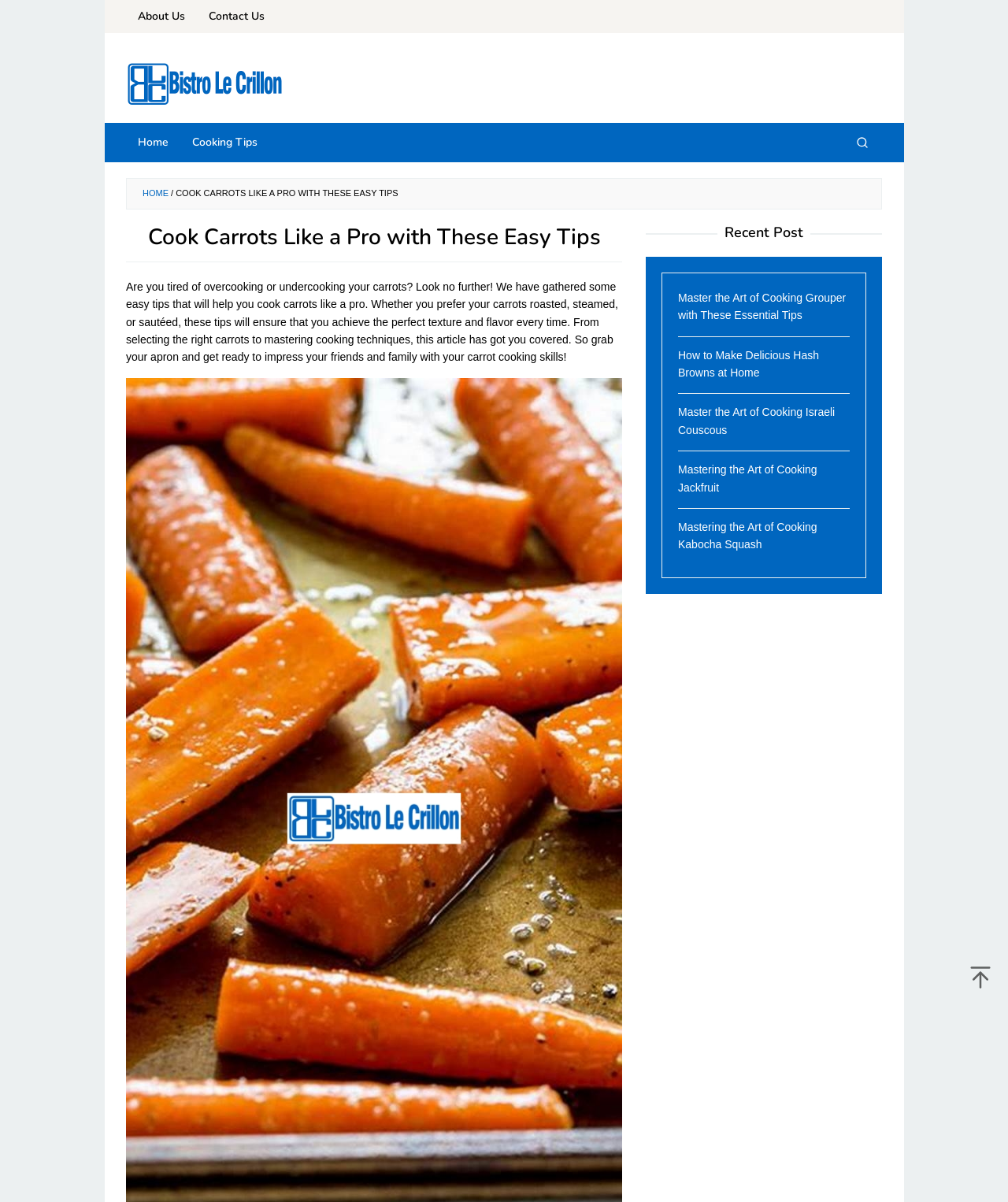Identify the bounding box coordinates for the UI element described by the following text: "title="Search"". Provide the coordinates as four float numbers between 0 and 1, in the format [left, top, right, bottom].

[0.836, 0.102, 0.875, 0.135]